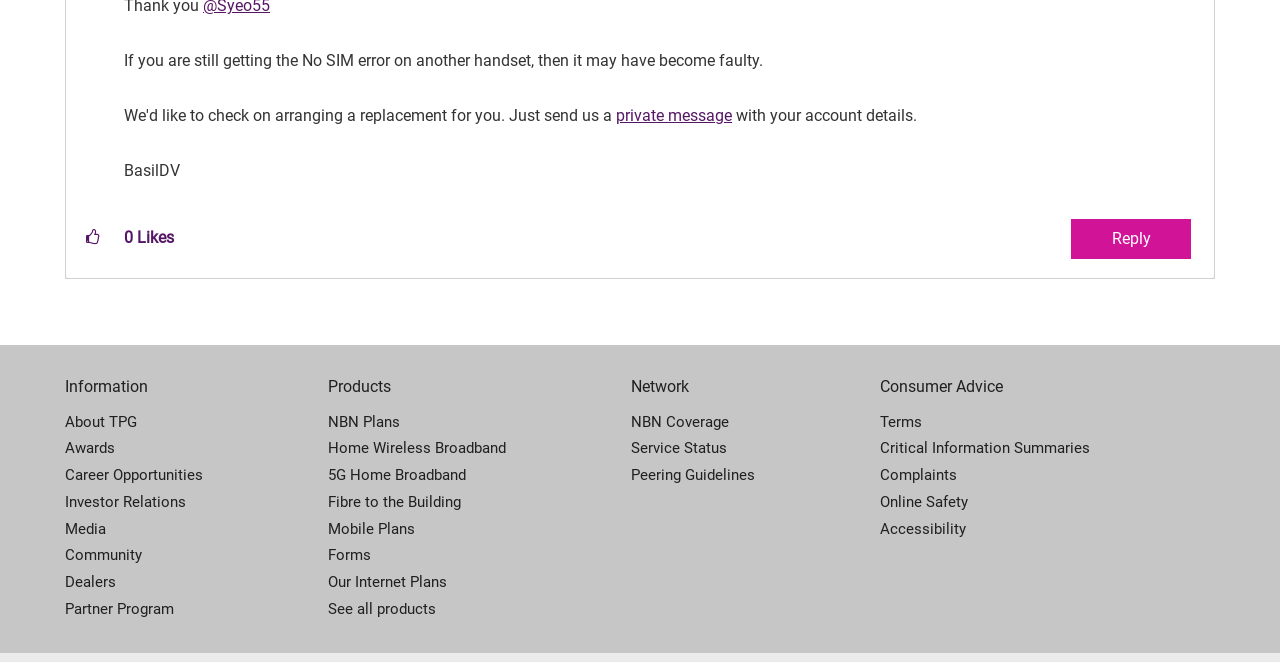Identify and provide the bounding box coordinates of the UI element described: "Fibre to the Building". The coordinates should be formatted as [left, top, right, bottom], with each number being a float between 0 and 1.

[0.256, 0.739, 0.493, 0.779]